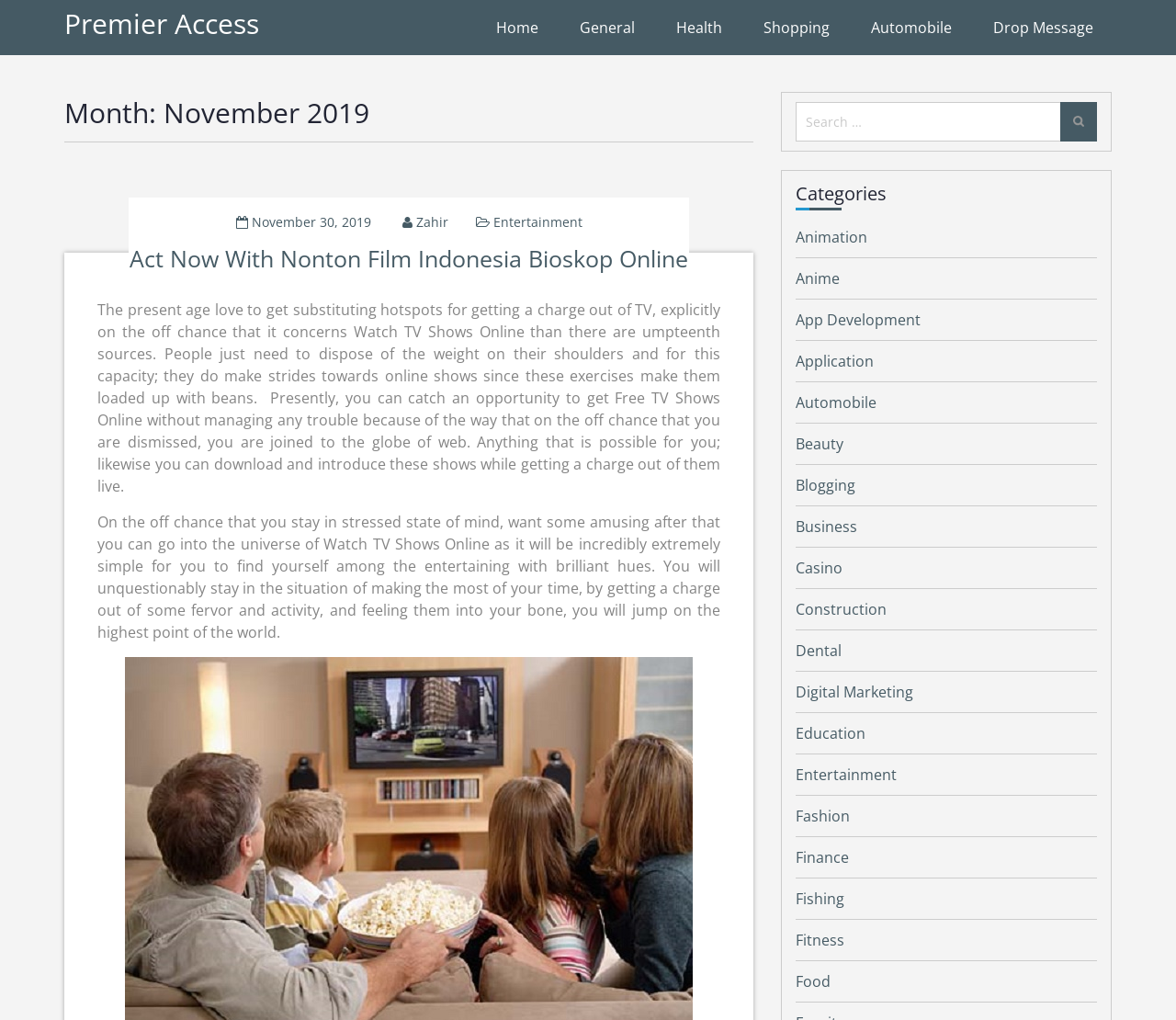Provide the bounding box coordinates in the format (top-left x, top-left y, bottom-right x, bottom-right y). All values are floating point numbers between 0 and 1. Determine the bounding box coordinate of the UI element described as: Beauty

[0.677, 0.425, 0.717, 0.445]